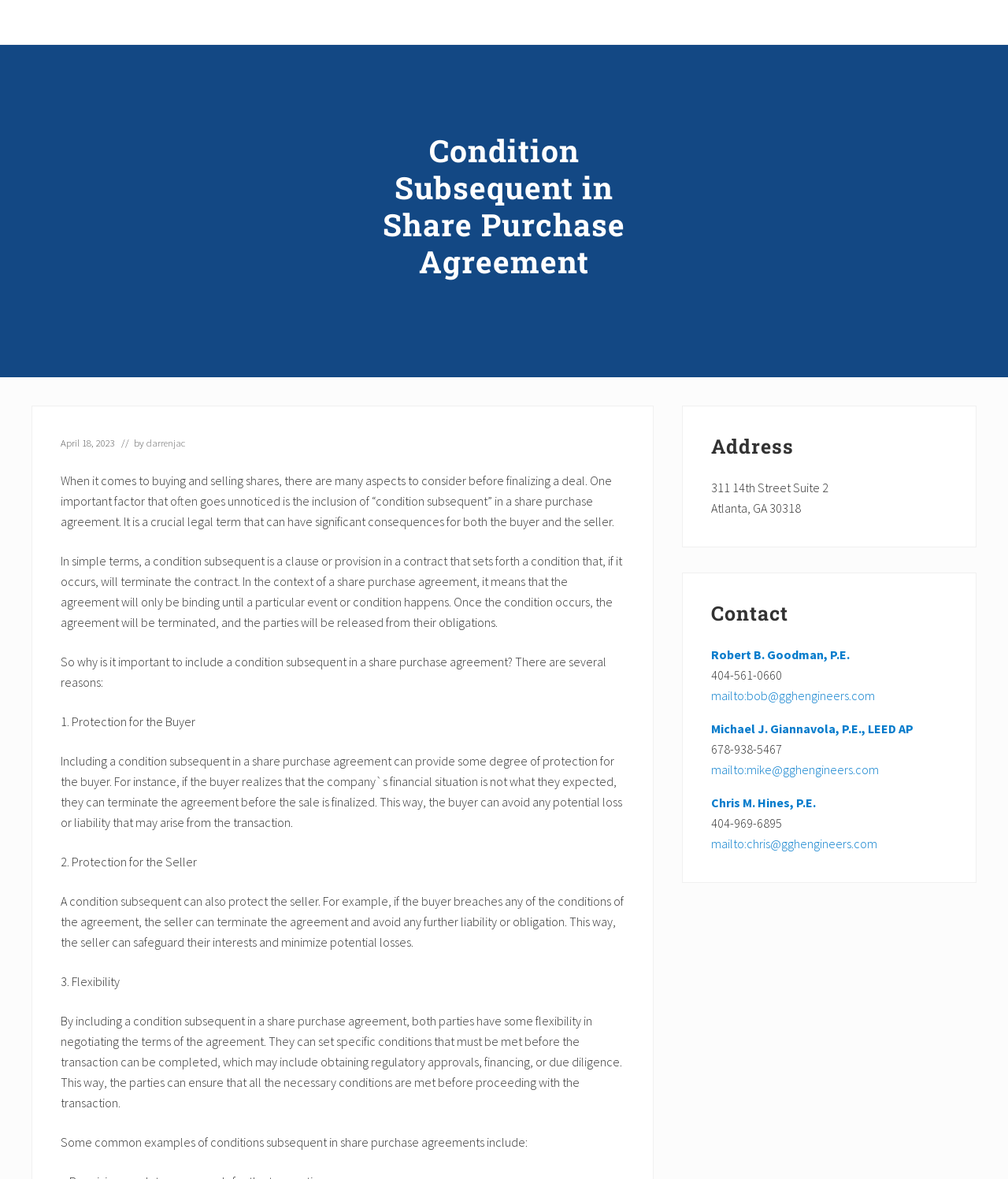Identify the bounding box for the given UI element using the description provided. Coordinates should be in the format (top-left x, top-left y, bottom-right x, bottom-right y) and must be between 0 and 1. Here is the description: mailto:bob@gghengineers.com

[0.705, 0.583, 0.868, 0.597]